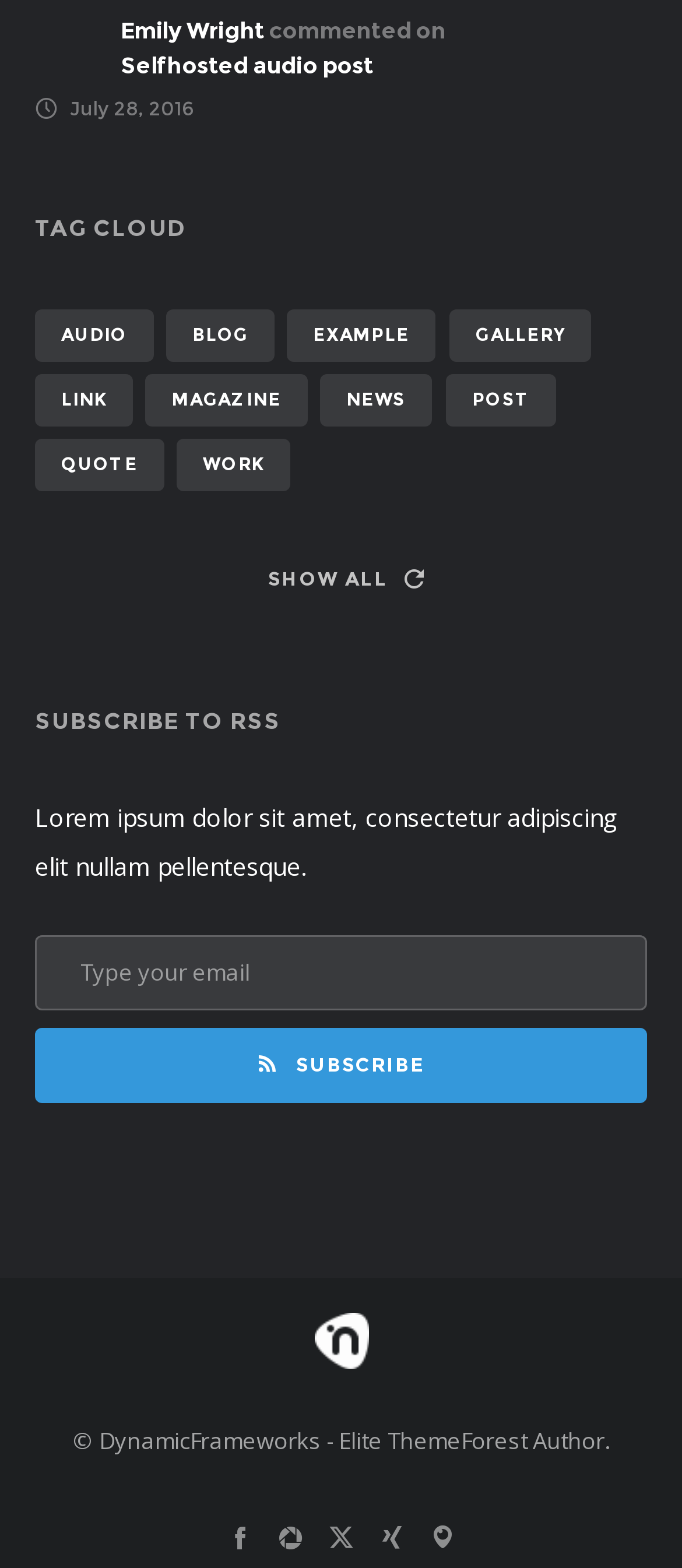Please provide a comprehensive answer to the question below using the information from the image: What is the copyright information at the bottom of the webpage?

The copyright information is located at the bottom of the webpage, in the subfooter section. The StaticText element with ID 350 contains the copyright information, which reads '© DynamicFrameworks - Elite ThemeForest Author'.